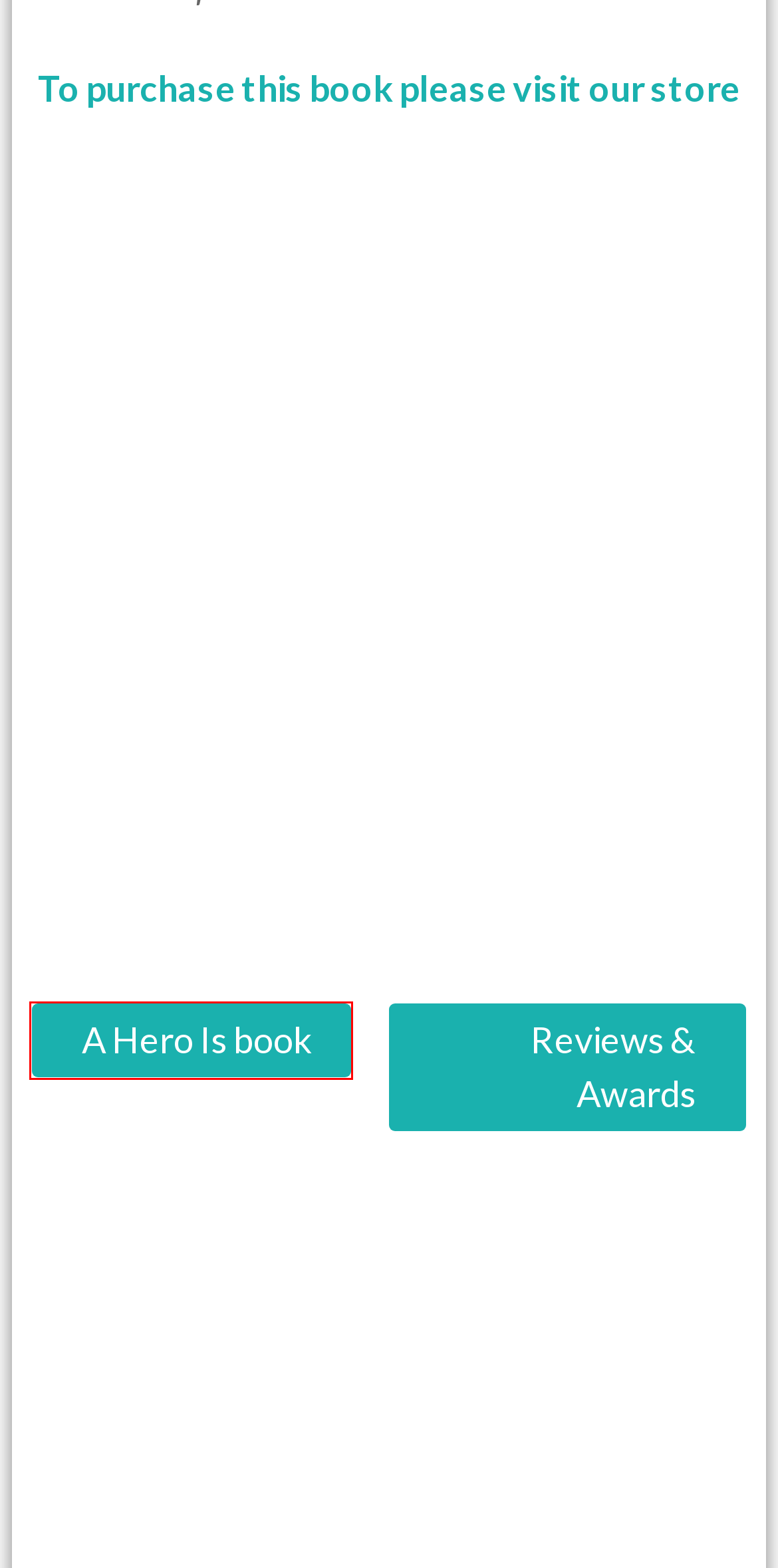Examine the screenshot of the webpage, which includes a red bounding box around an element. Choose the best matching webpage description for the page that will be displayed after clicking the element inside the red bounding box. Here are the candidates:
A. A Hero Is a children's book about real heroes for boys by Nikki Rogers
B. 8DegreeThemes - WordPress Tutorials and Reviews
C. Videos - Created To Be Books
D. Customer Reviews for children's books by Nikki Rogers
E. Good books for kids by Nikki Rogers in store
F. School author talk and storytime sessions with Nikki Rogers
G. Inspirational Children's Books | Short Stories, Moral Stories for Kids
H. Amazon.com

A